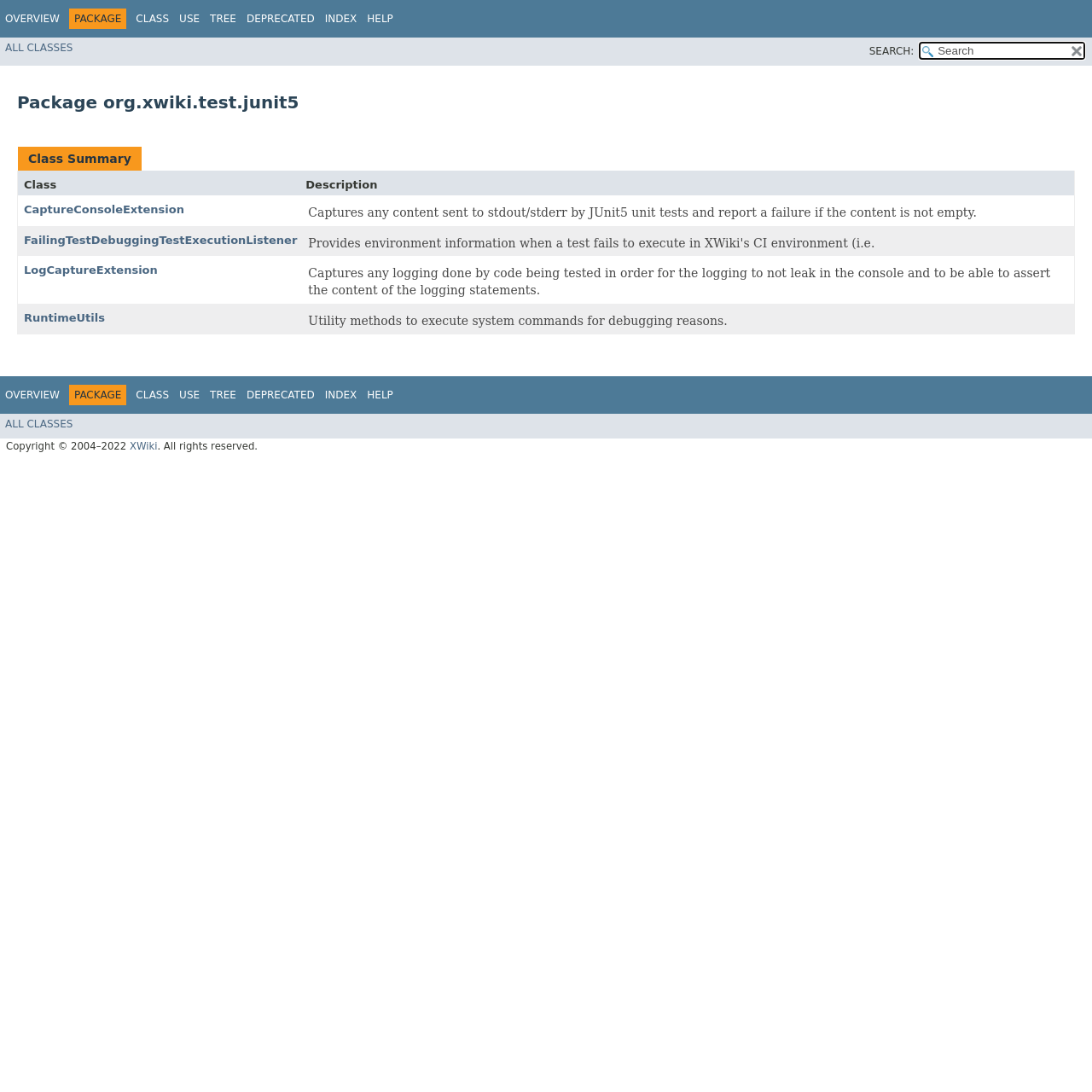What is the name of the link that allows searching all classes?
Using the image, provide a concise answer in one word or a short phrase.

ALL CLASSES